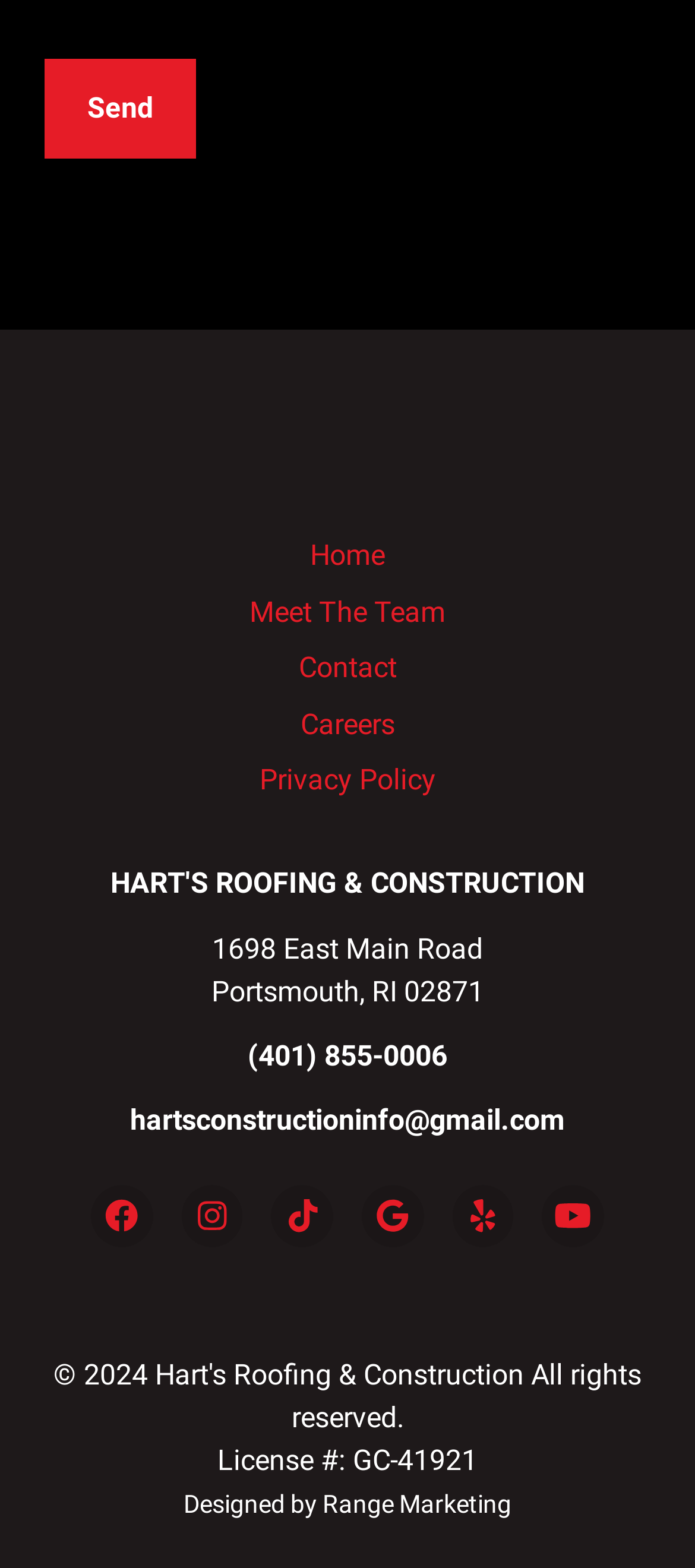What is the company name? Look at the image and give a one-word or short phrase answer.

HART'S ROOFING & CONSTRUCTION